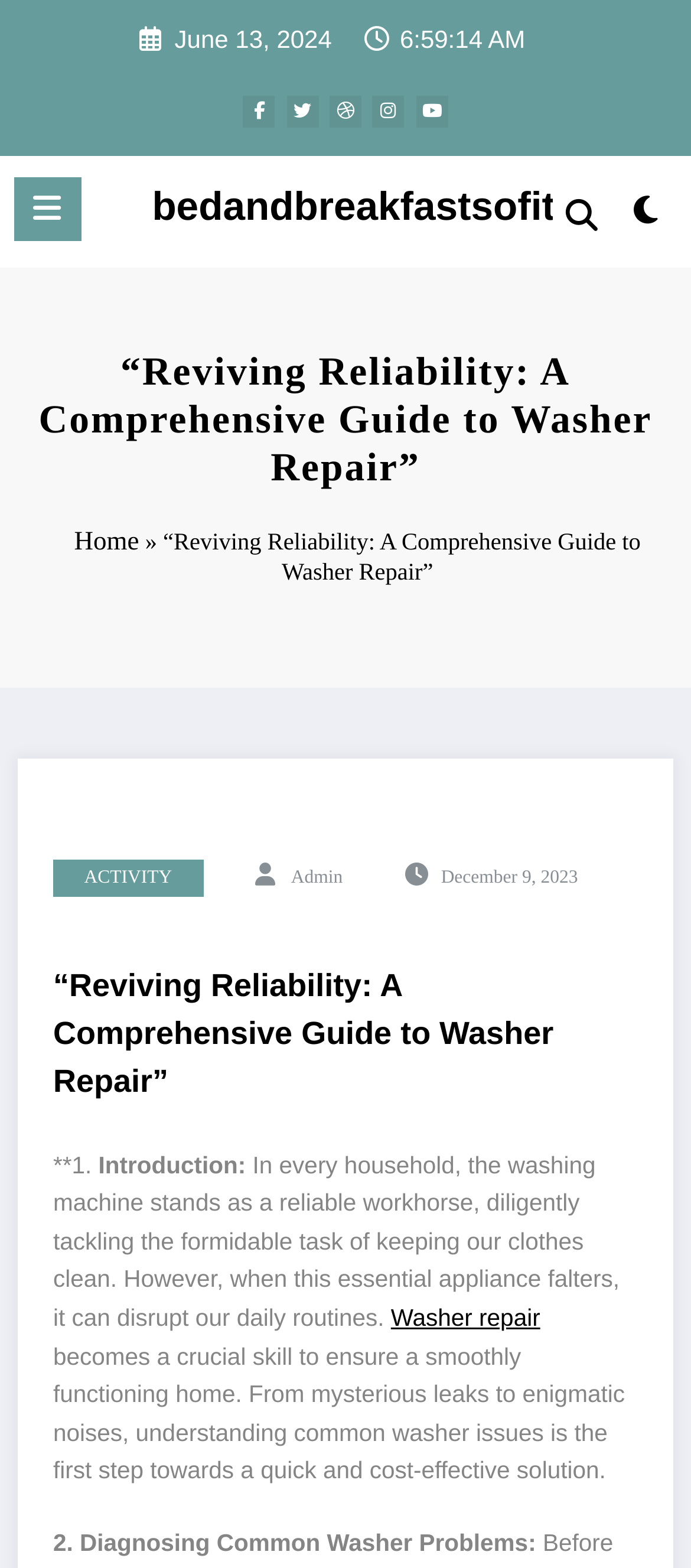Provide the bounding box coordinates of the section that needs to be clicked to accomplish the following instruction: "Click the Facebook icon."

[0.352, 0.061, 0.398, 0.081]